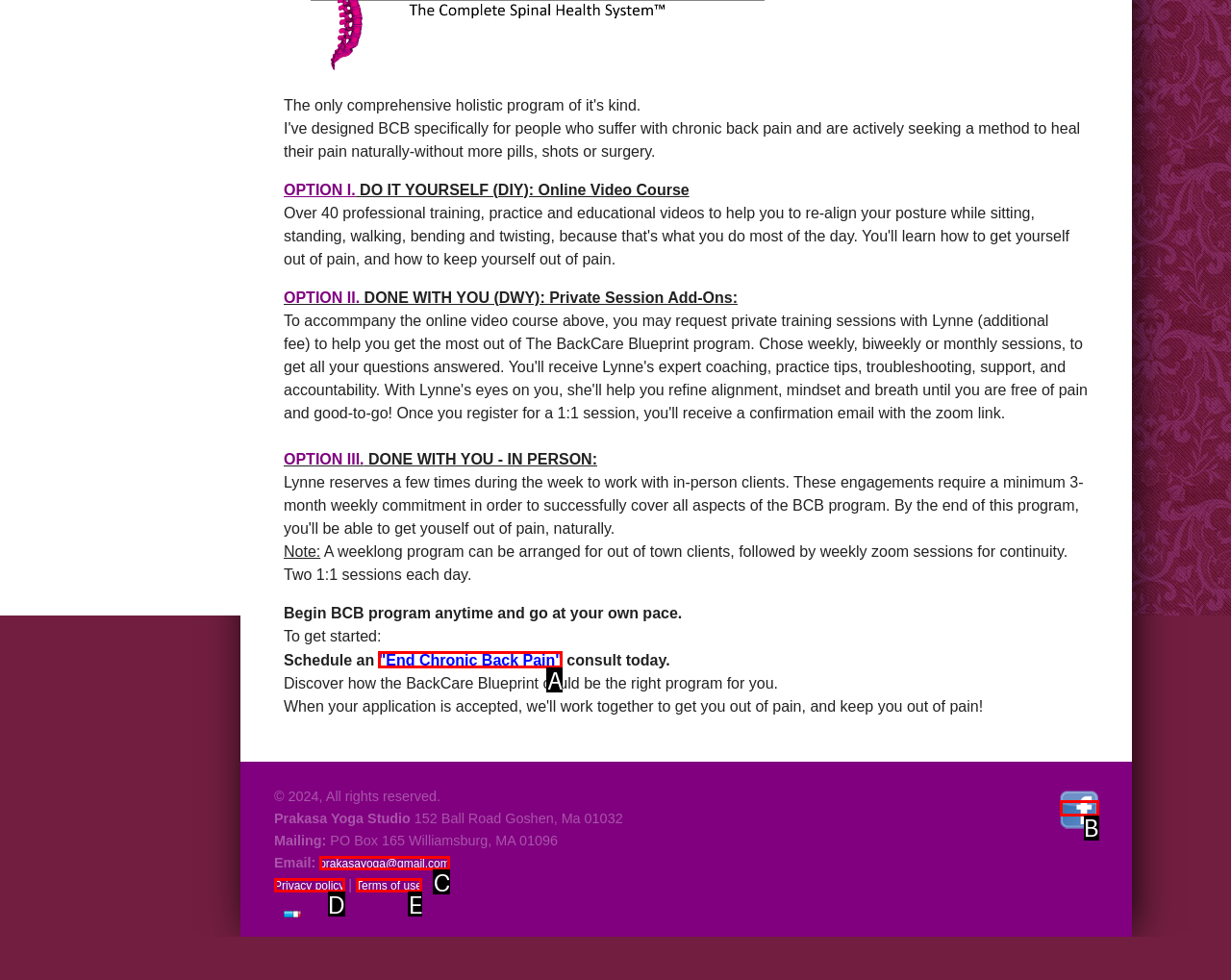Match the description to the correct option: prakasayoga@gmail.com
Provide the letter of the matching option directly.

C